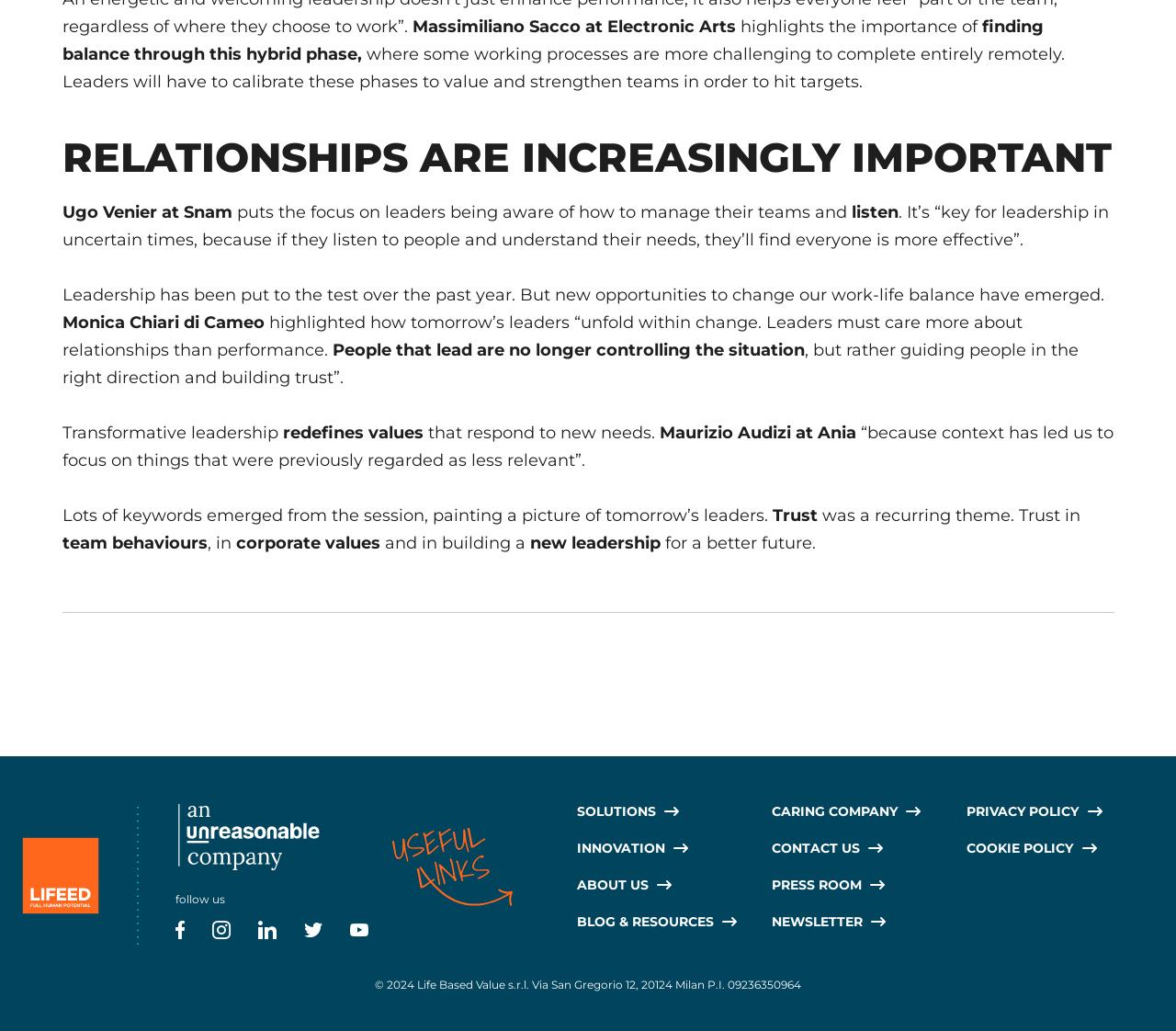Provide the bounding box coordinates for the UI element that is described by this text: "Solutions". The coordinates should be in the form of four float numbers between 0 and 1: [left, top, right, bottom].

[0.49, 0.779, 0.578, 0.795]